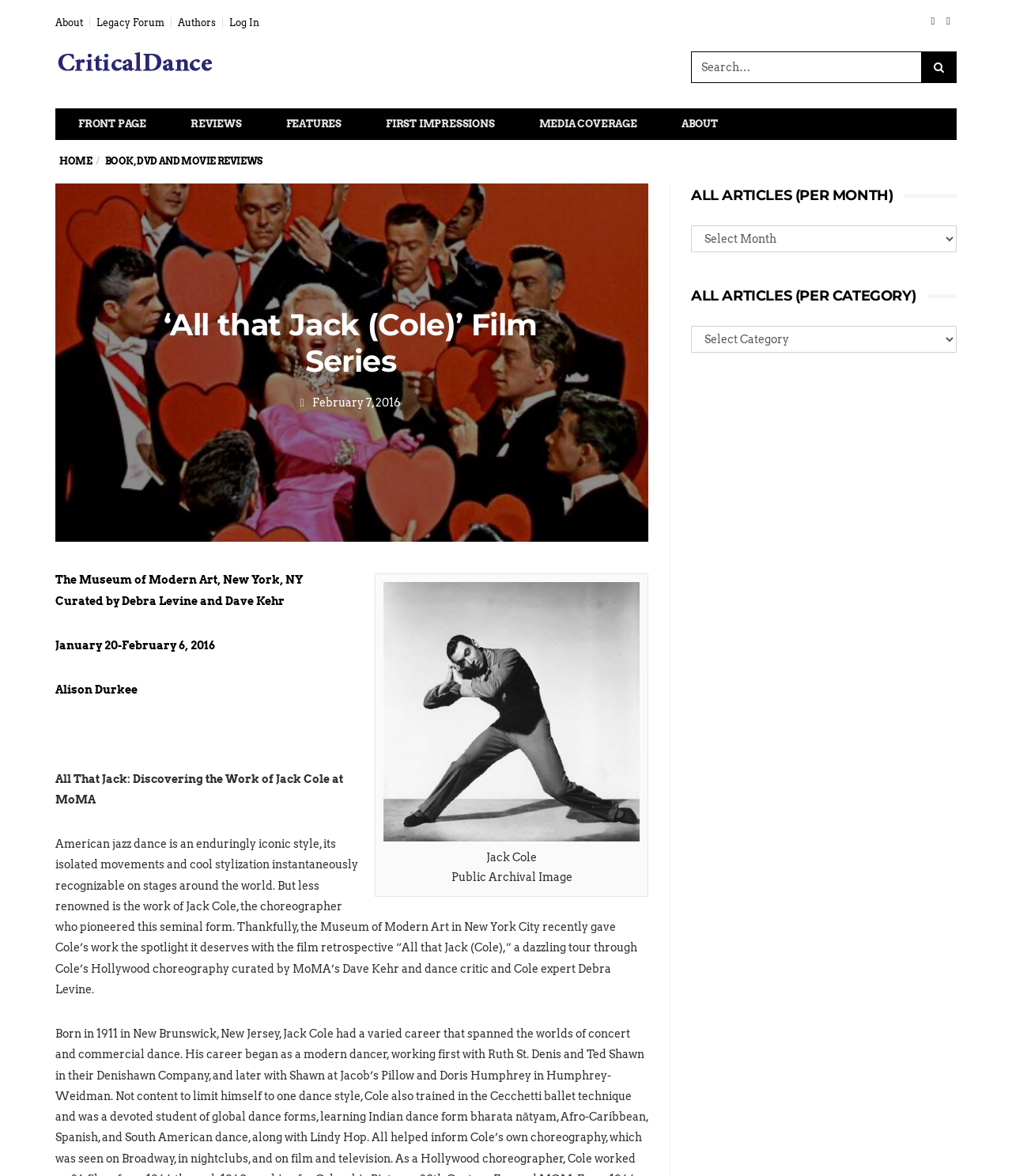Determine the bounding box coordinates of the clickable region to follow the instruction: "Read about Jack Cole".

[0.379, 0.599, 0.632, 0.61]